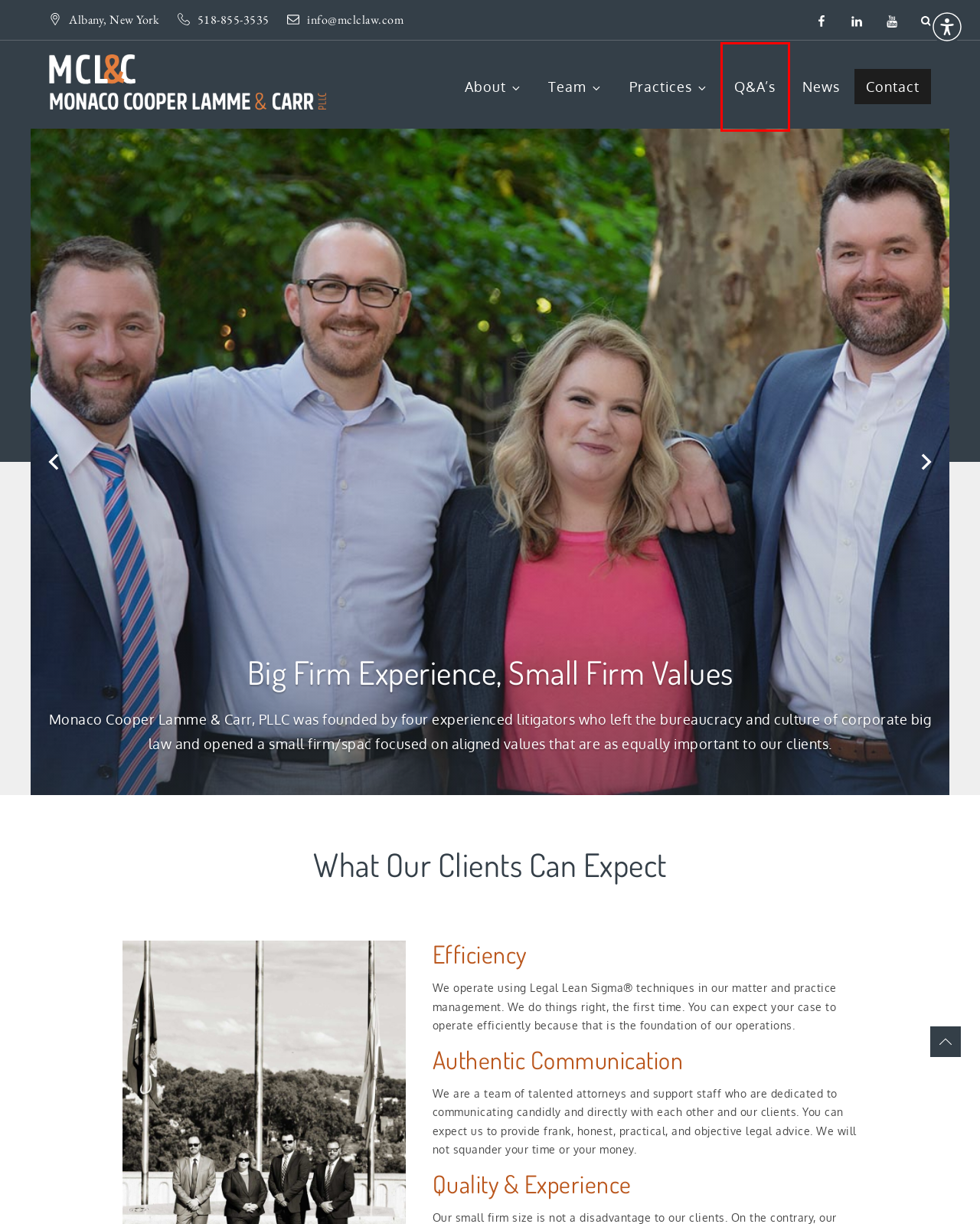Review the webpage screenshot and focus on the UI element within the red bounding box. Select the best-matching webpage description for the new webpage that follows after clicking the highlighted element. Here are the candidates:
A. Contact - Monaco Cooper Lamme & Carr PLLC
B. Attorney Q&A’s - Monaco Cooper Lamme & Carr PLLC
C. Defective Drugs - Monaco Cooper Lamme & Carr PLLC
D. About - Monaco Cooper Lamme & Carr PLLC
E. Practices - Monaco Cooper Lamme & Carr PLLC
F. News - Monaco Cooper Lamme & Carr PLLC
G. Team - Monaco Cooper Lamme & Carr PLLC
H. General Counsel - Monaco Cooper Lamme & Carr PLLC

B